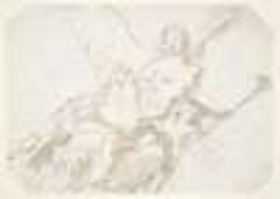Where was the artwork commissioned for?
Offer a detailed and exhaustive answer to the question.

According to the caption, this specific work was commissioned for the ceiling of the Ca' Rezzonico in Venice, which indicates the location where the artwork was intended to be displayed.